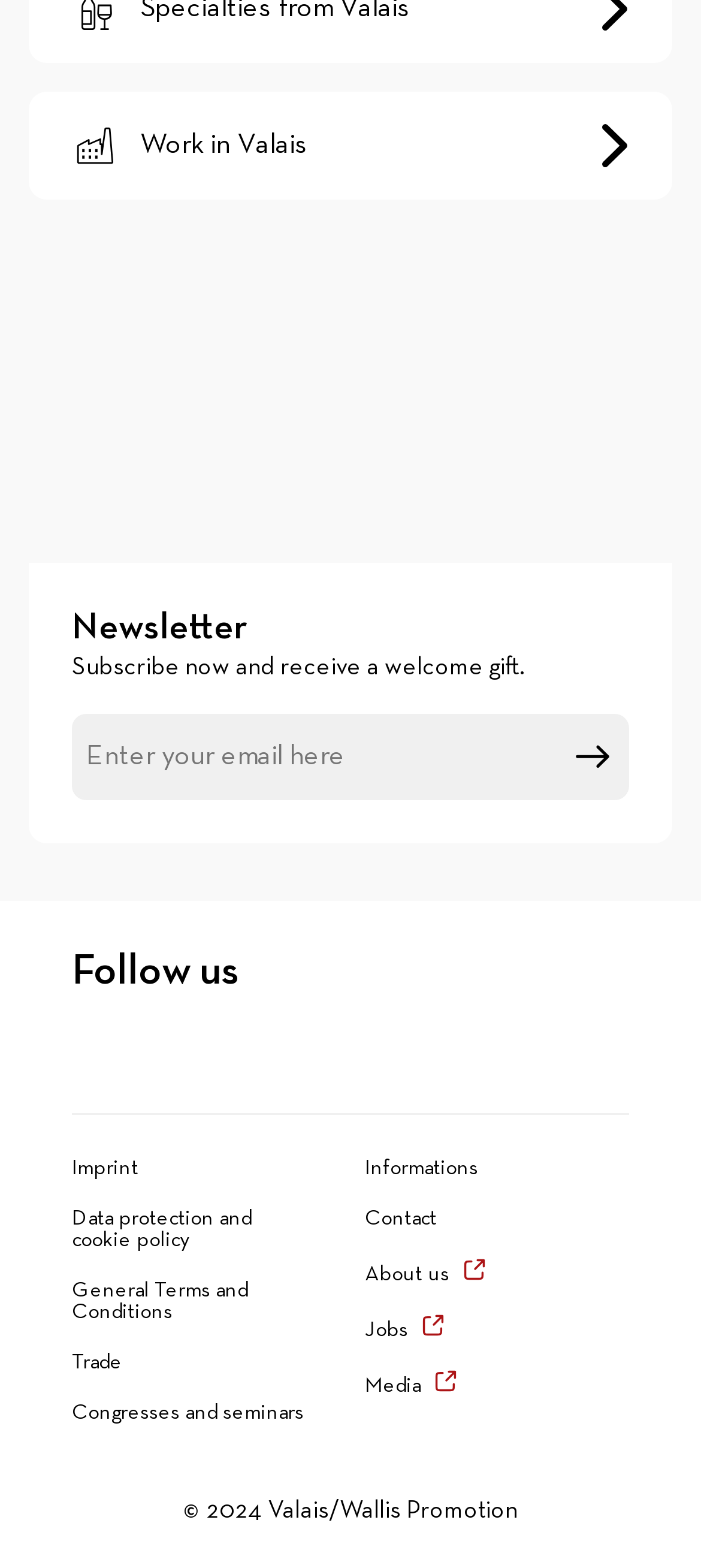Please provide a one-word or short phrase answer to the question:
What is the main topic of the webpage?

Valais